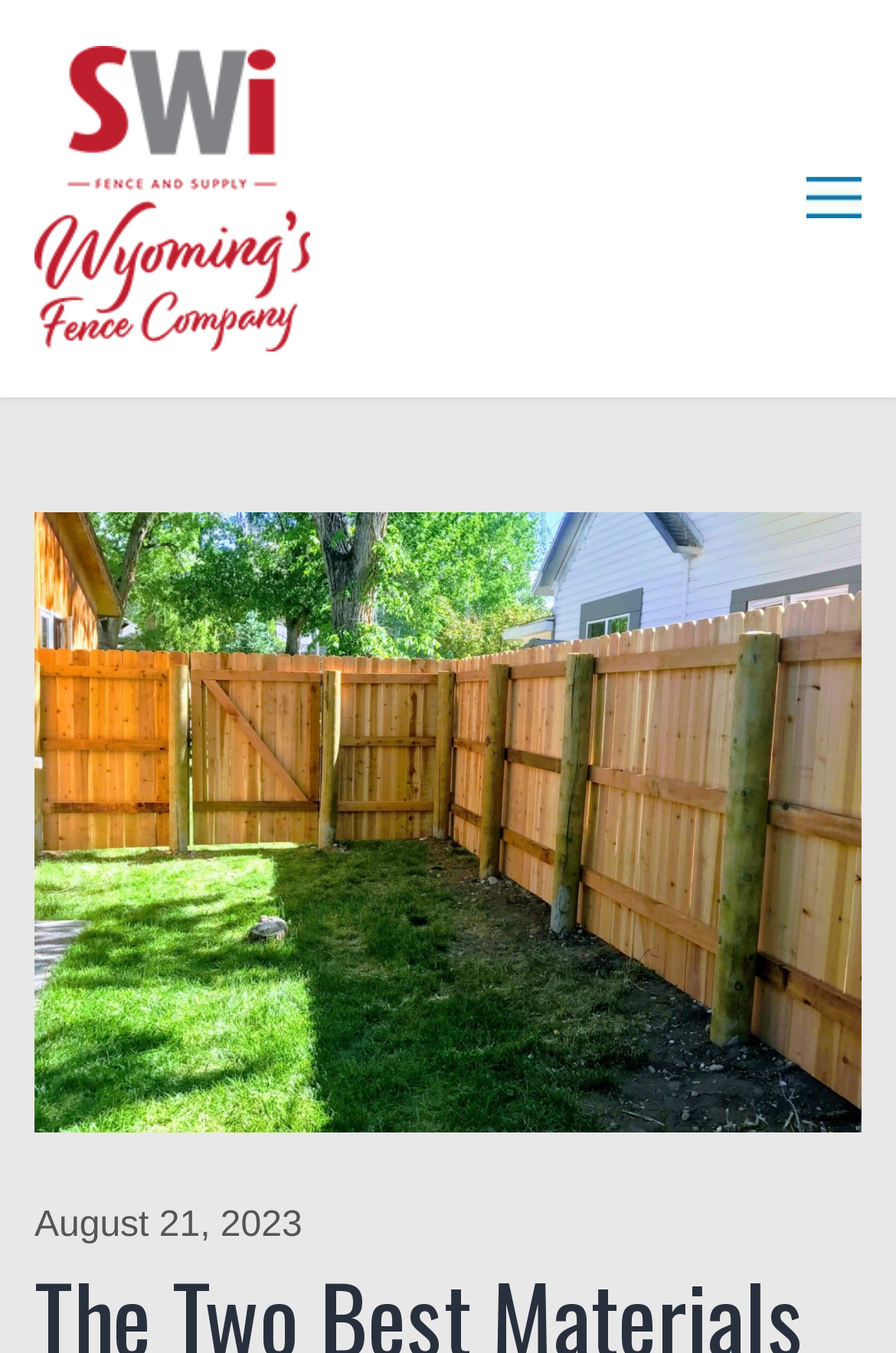Using the description "alt="Mr Fence Florida"", predict the bounding box of the relevant HTML element.

[0.038, 0.034, 0.346, 0.259]